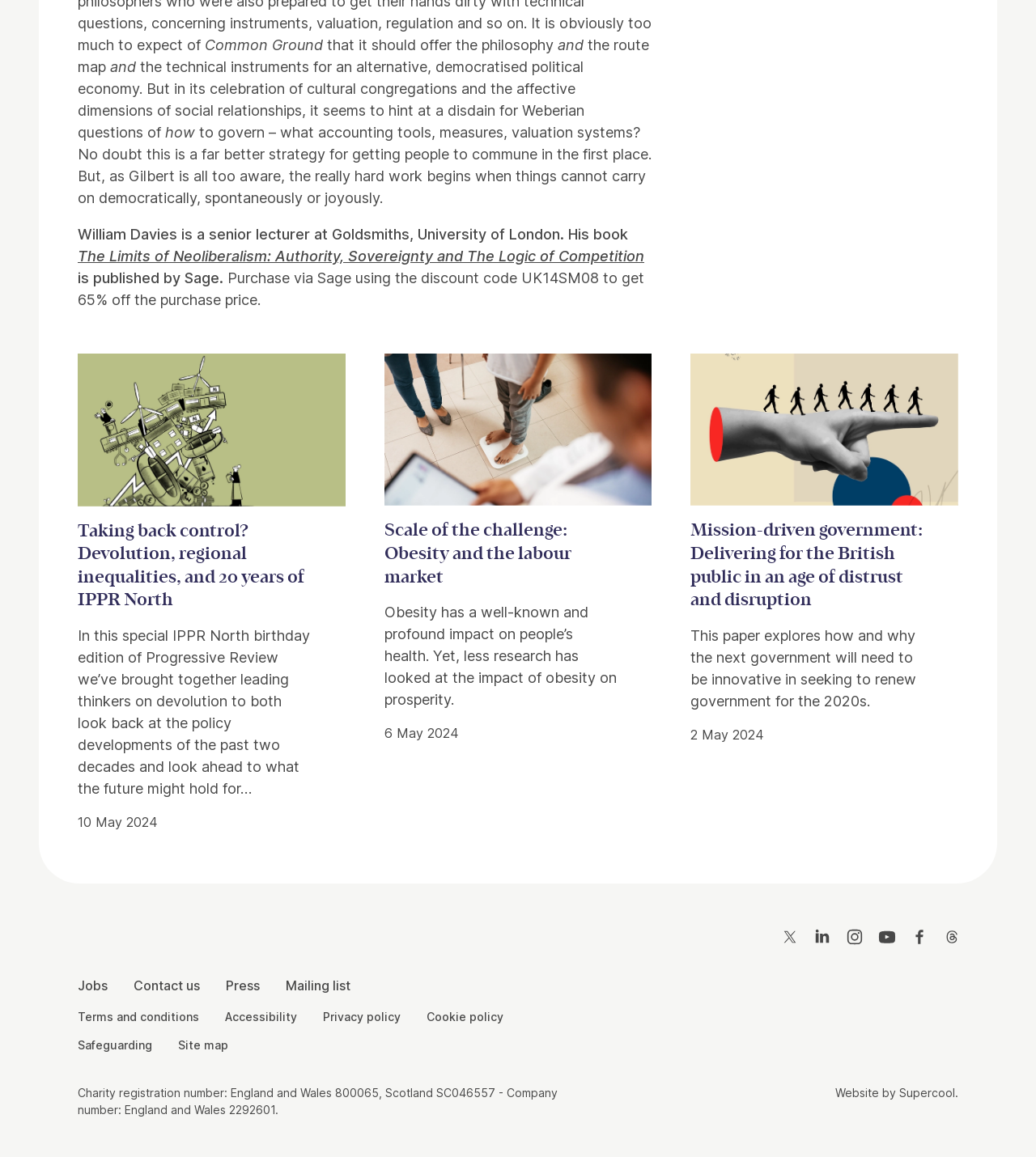Please look at the image and answer the question with a detailed explanation: How many related items are listed?

The answer can be found by counting the number of links under the 'Related items' heading, which are 'Taking back control? Devolution, regional inequalities, and 20 years of IPPR North', 'Scale of the challenge: Obesity and the labour market', and 'Mission-driven government: Delivering for the British public in an age of distrust and disruption'.